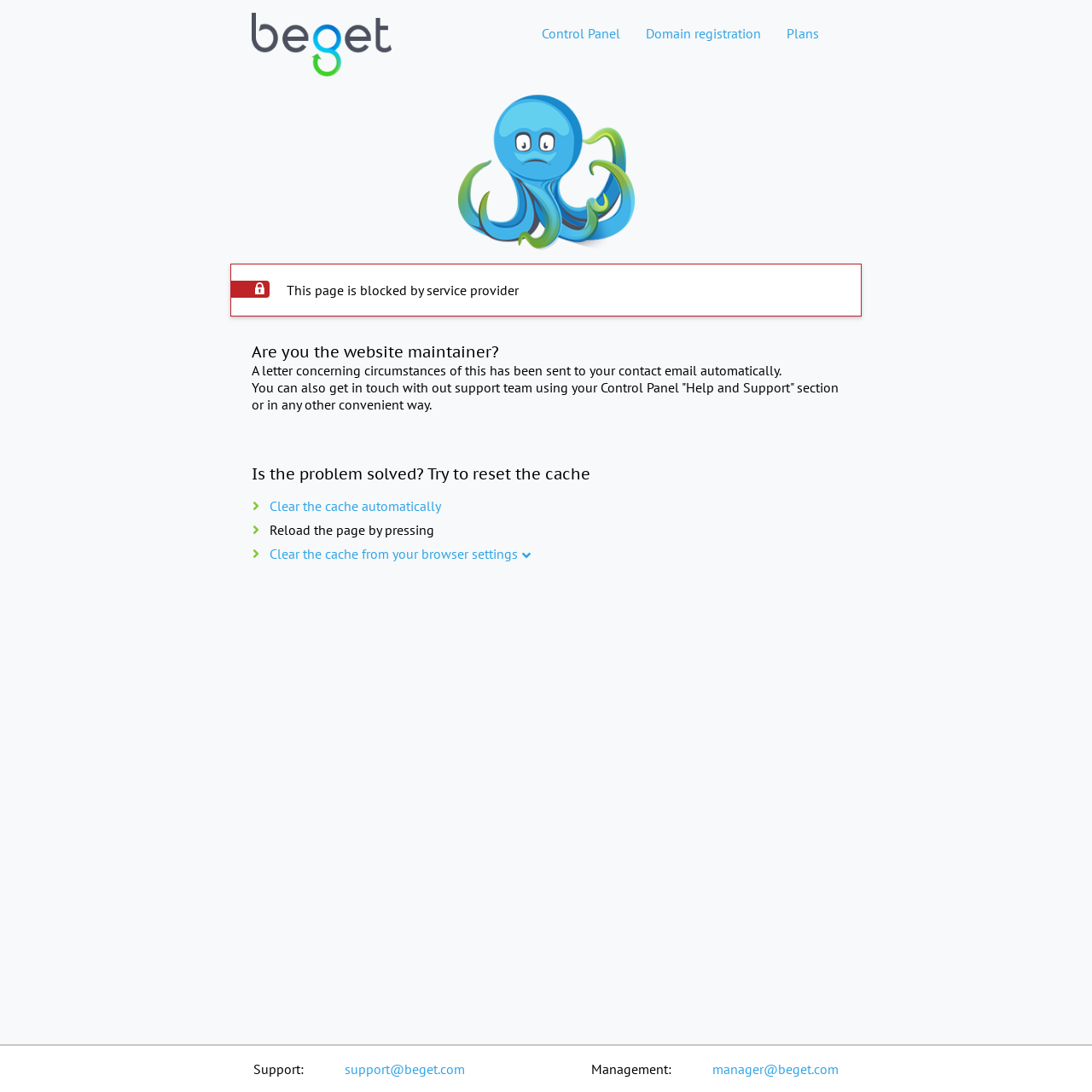How can the problem be solved?
Refer to the image and provide a detailed answer to the question.

The webpage provides a solution to the problem by suggesting to reset the cache, as mentioned in the heading element with ID 144, and provides two options to do so: clear the cache automatically or clear the cache from the browser settings.